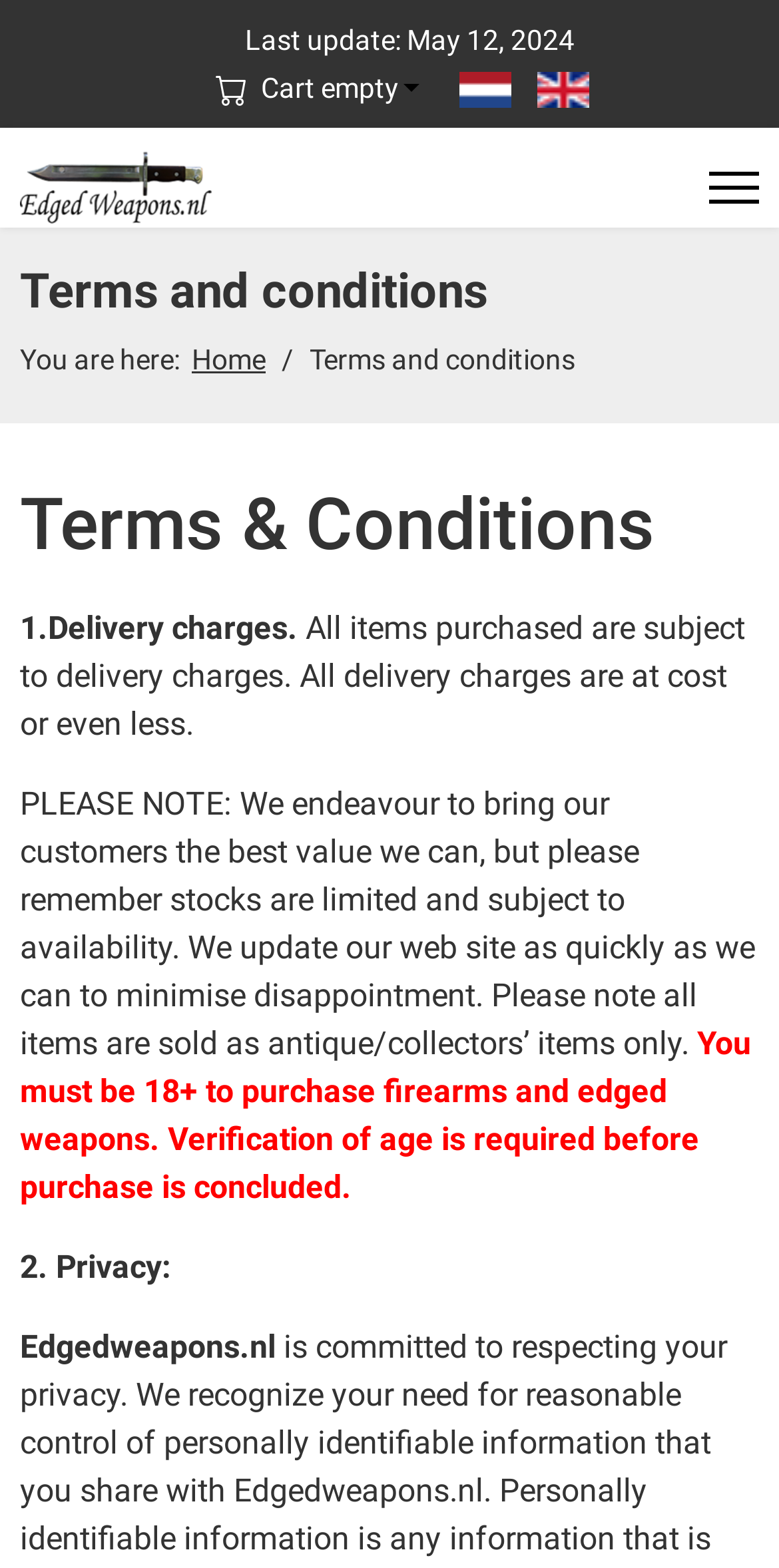Answer the question with a single word or phrase: 
How many languages can the website be translated to?

2